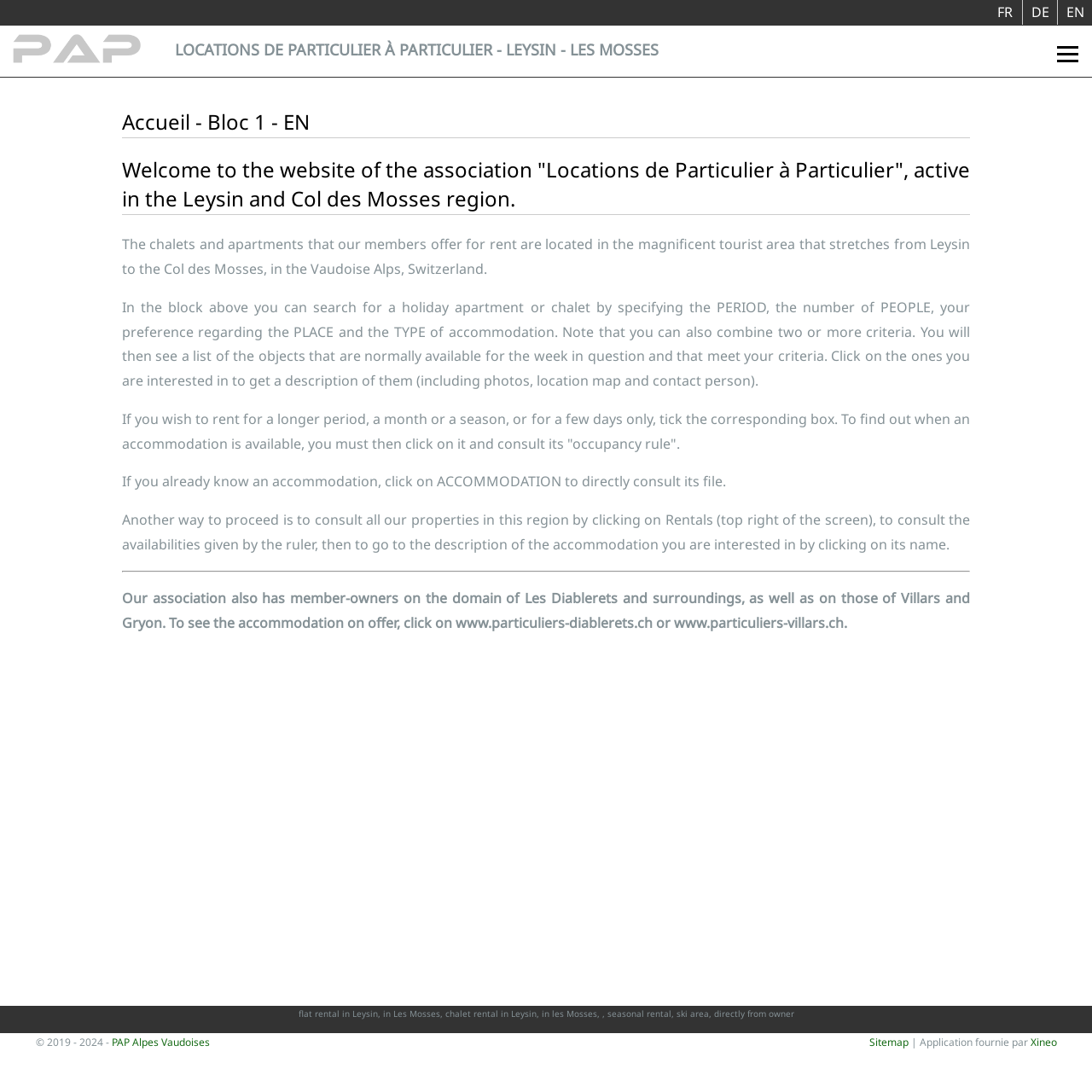What other regions do the member-owners have properties in?
Please provide a comprehensive answer based on the visual information in the image.

The website mentions that the association also has member-owners with properties in Les Diablerets, Villars, and Gryon, in addition to Leysin and Col des Mosses region.